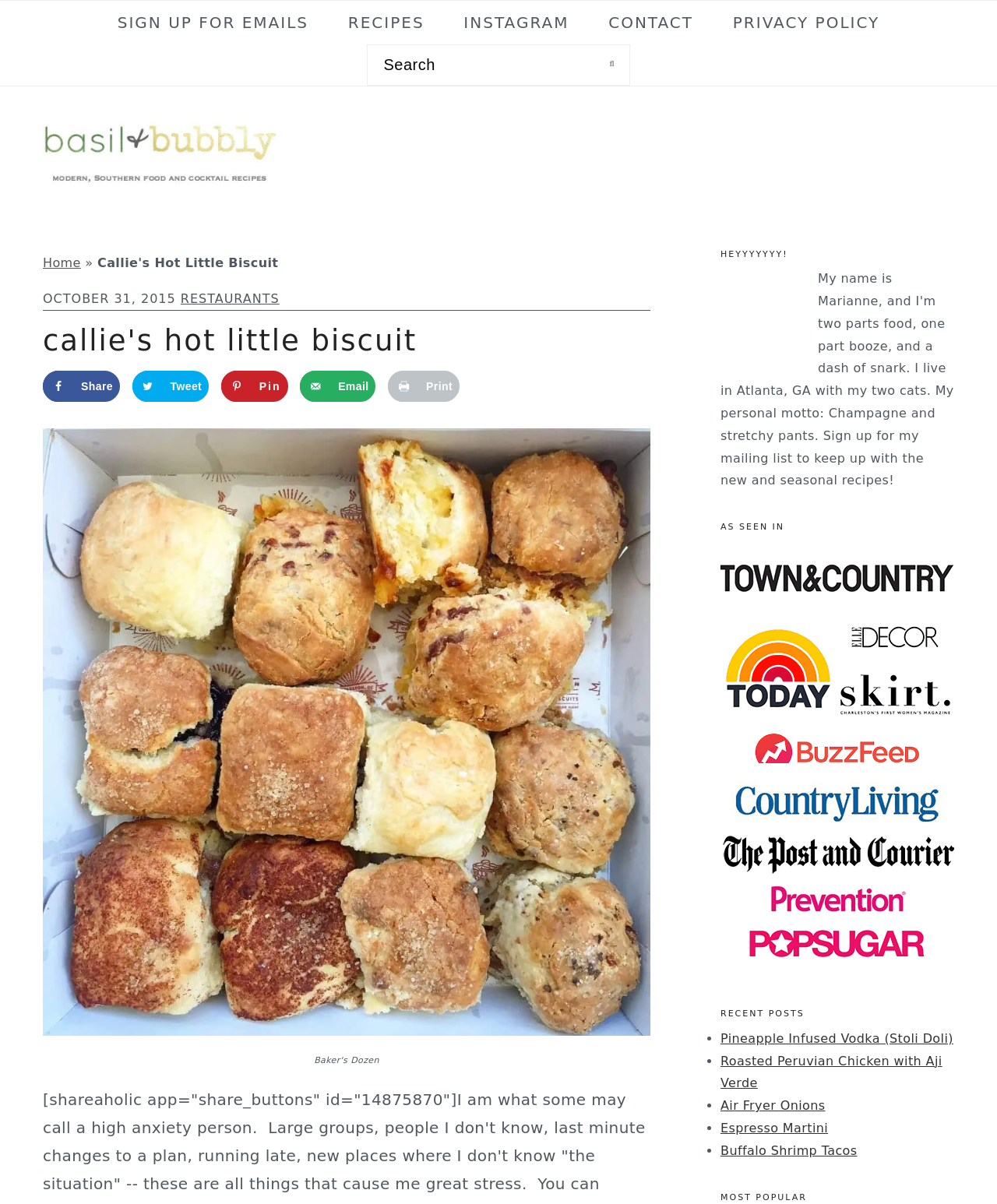Provide a single word or phrase answer to the question: 
What is the name of the restaurant being reviewed?

Callie's Hot Little Biscuit